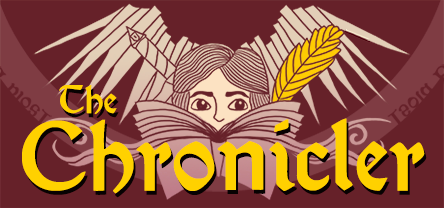Give an in-depth description of the image.

The image showcases the title screen for "The Chronicler (Early Alpha)," an engaging game designed by Octavi Navarro. Central to the design, a stylized illustration features a character with a thoughtful expression, peering over an open book, symbolizing knowledge and adventure. The character is flanked by a feather quill and surrounded by dynamic wings, conveying a sense of creativity and storytelling. The game's title, "The Chronicler," is prominently displayed in an inviting golden font, adding to the overall aesthetic appeal against a rich maroon background. This visual encapsulates the essence of an epic narrative journey, inviting players to dive into a world steeped in lore and exploration.